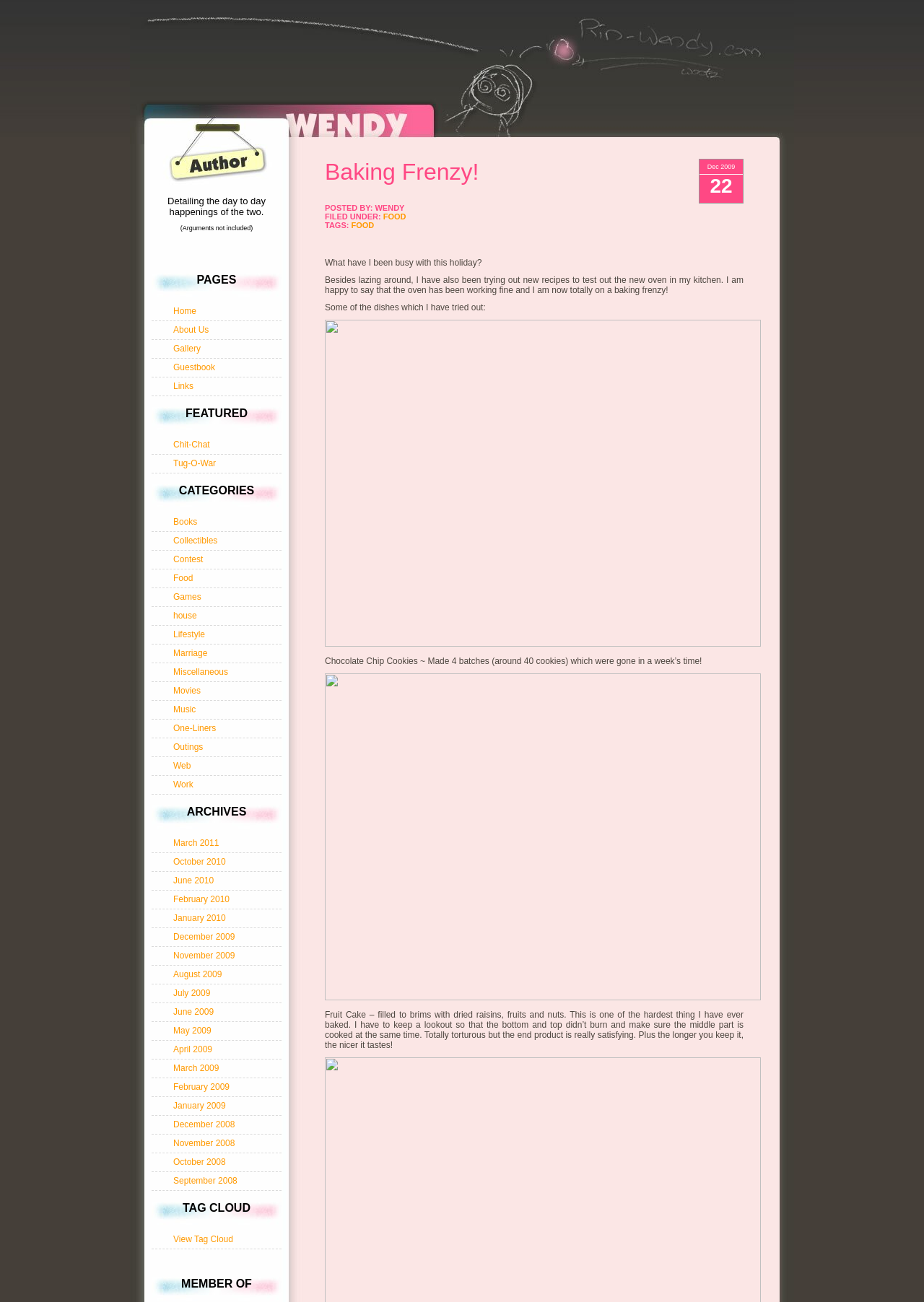Identify the bounding box for the element characterized by the following description: "June 2010".

[0.188, 0.672, 0.231, 0.68]